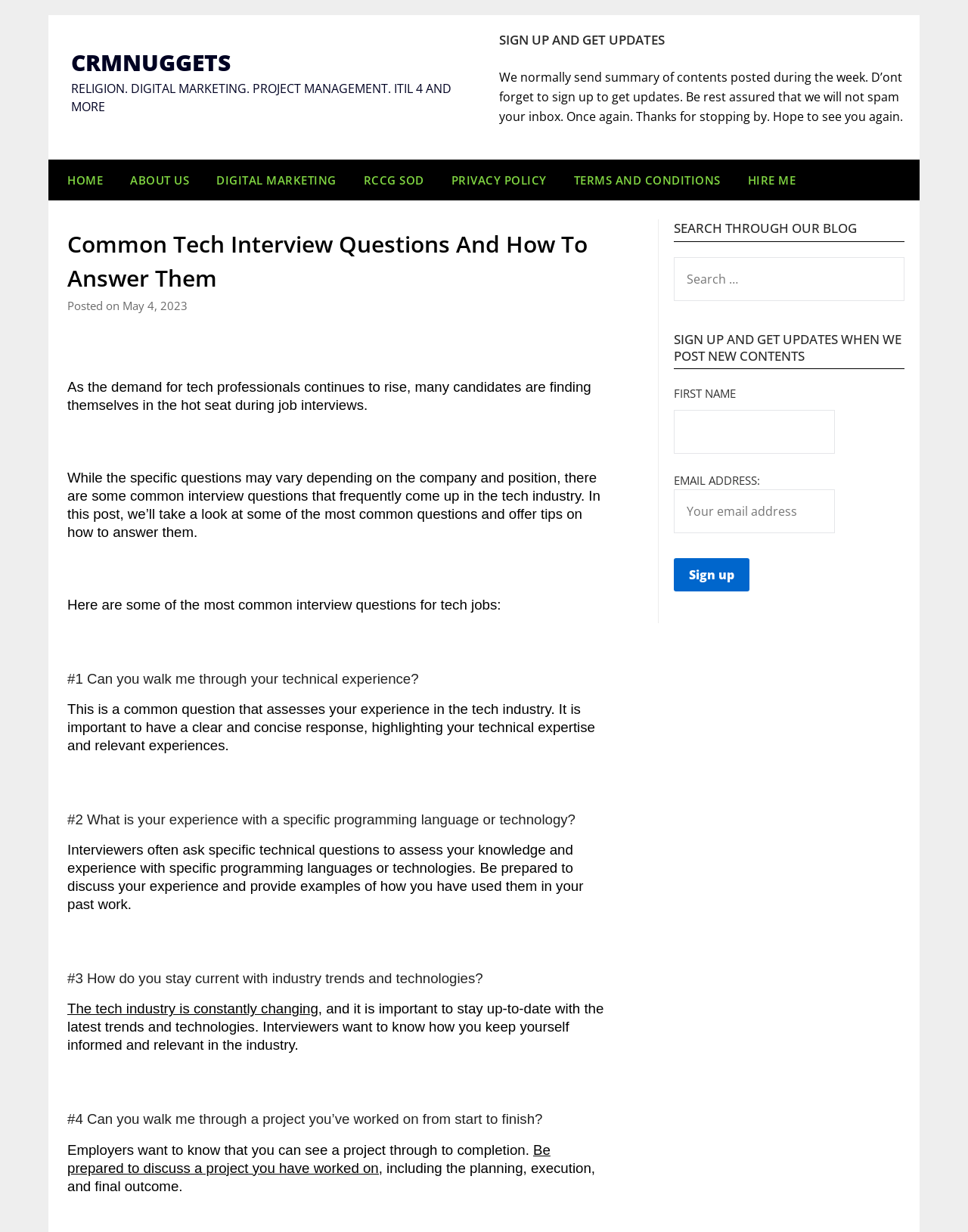What is the purpose of the search box?
From the image, respond using a single word or phrase.

To search through the blog